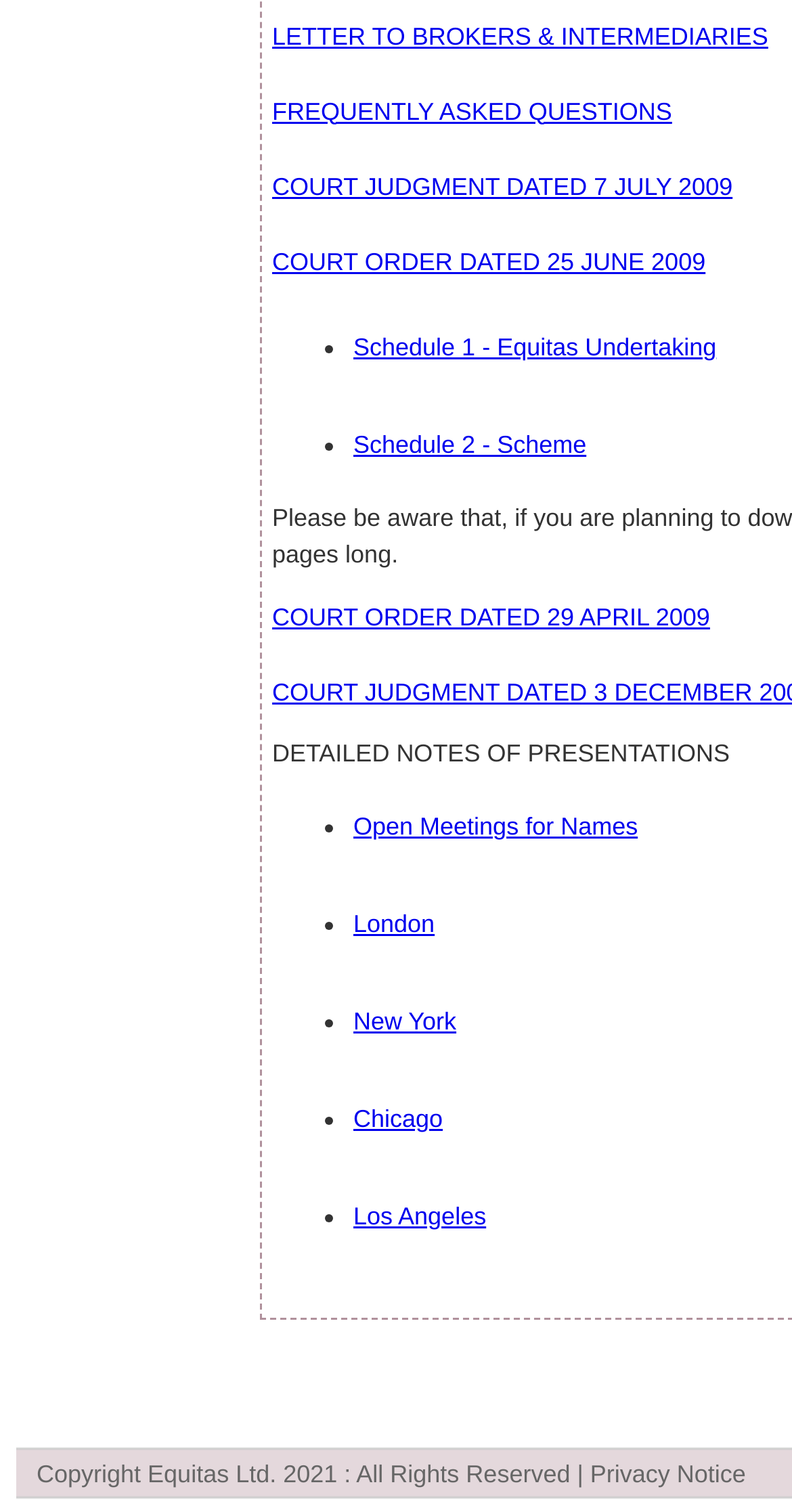What is the last city mentioned in the list?
Look at the image and provide a detailed response to the question.

The list of cities is marked by bullet points, and the last city mentioned is 'Los Angeles', which is linked to a webpage.